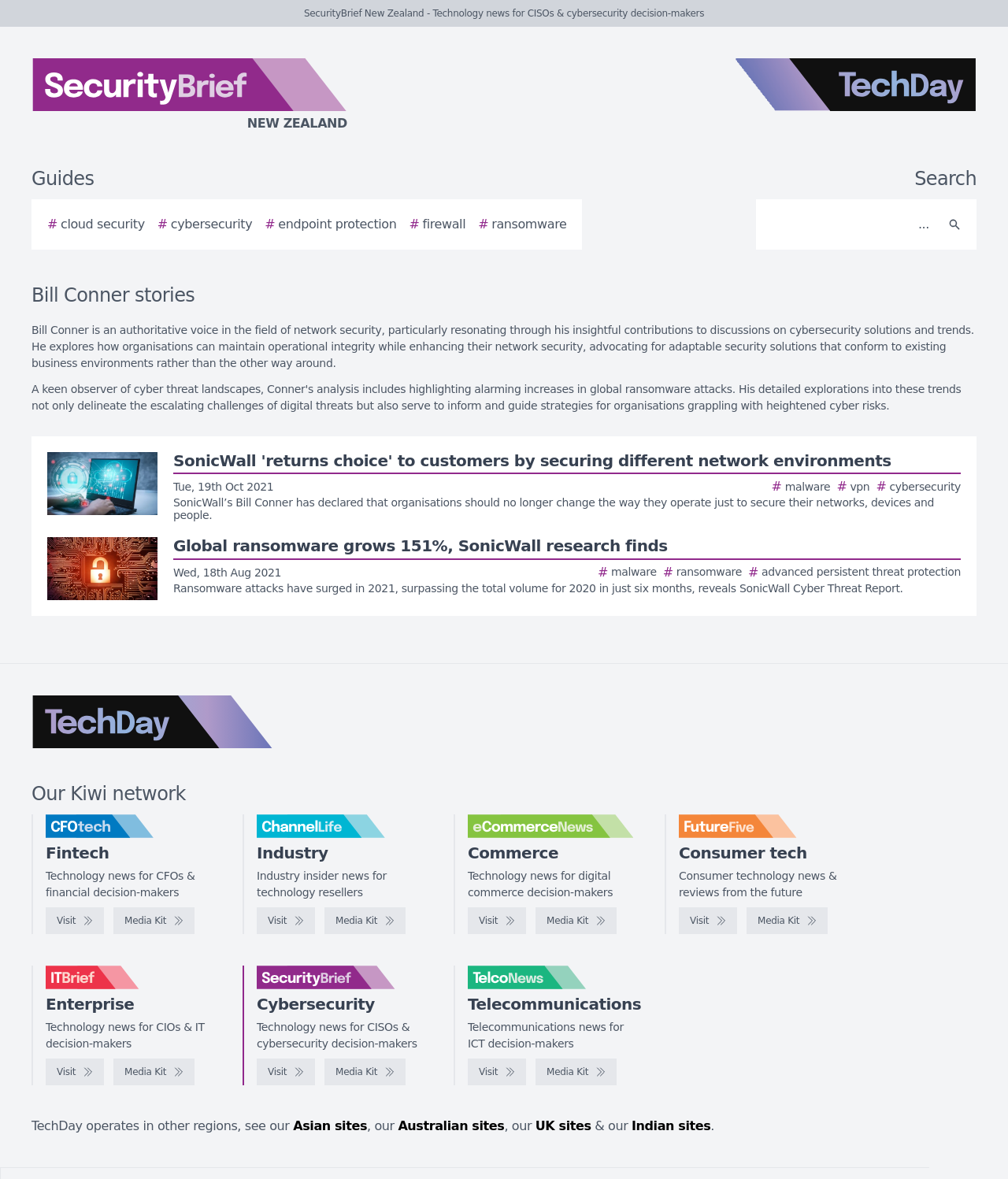Please answer the following question using a single word or phrase: 
What is the name of the website?

SecurityBrief New Zealand